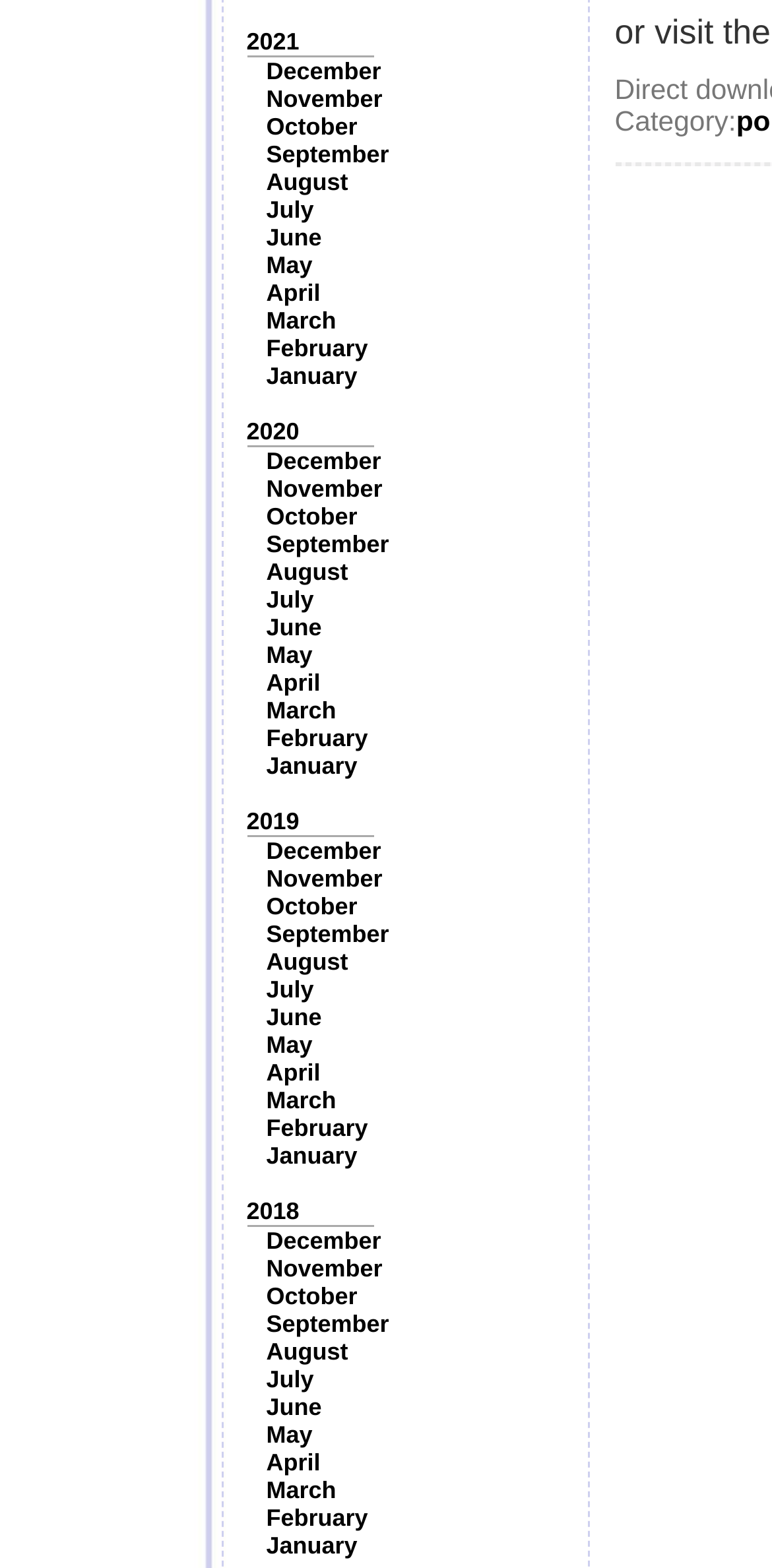What is the category label listed on the webpage?
Please provide a comprehensive answer to the question based on the webpage screenshot.

By looking at the StaticText element on the webpage, I can see that the category label is 'Category:'. This label is located at the top-right corner of the webpage, with a bounding box of [0.796, 0.068, 0.954, 0.088].